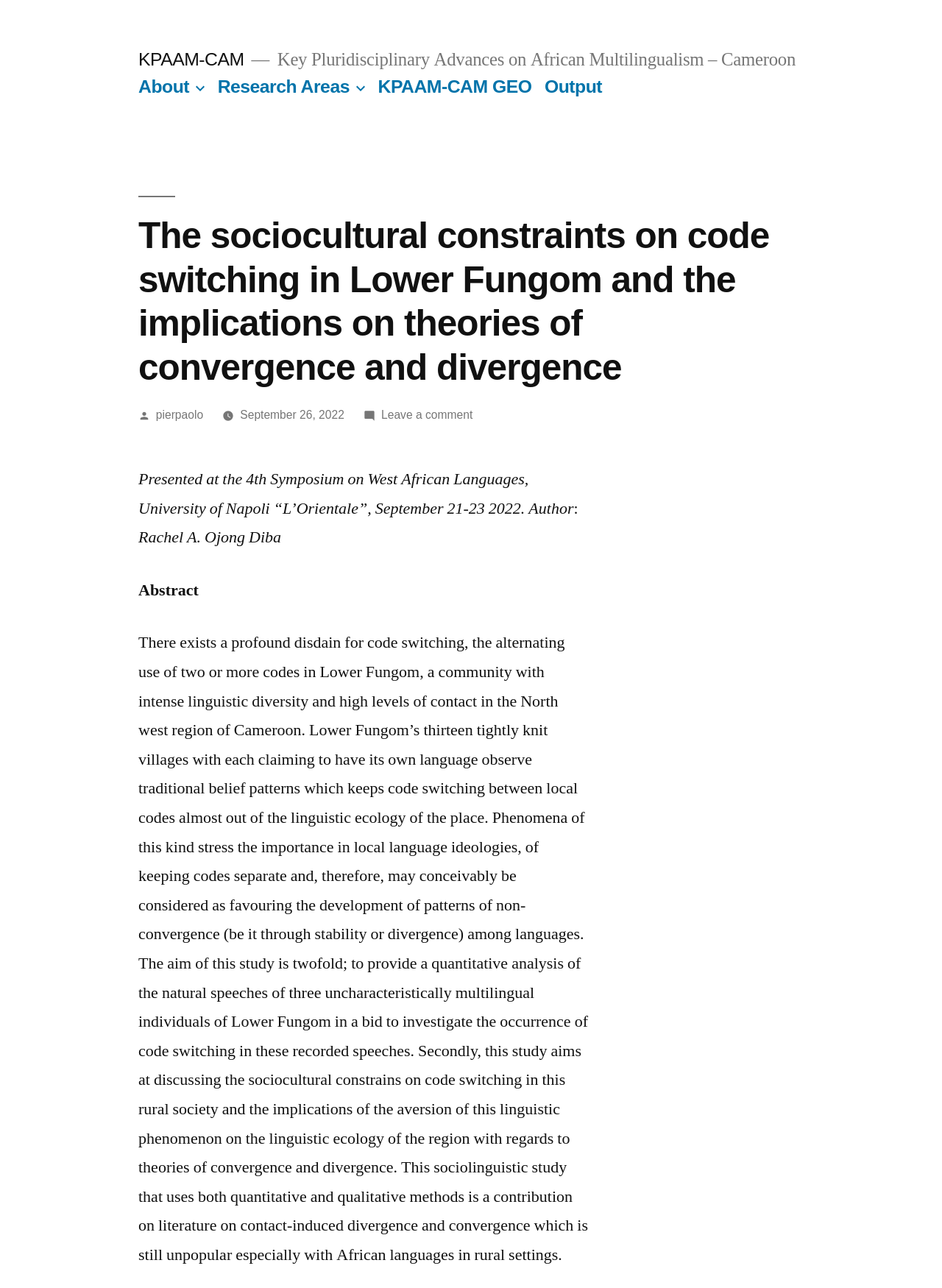Please identify the primary heading on the webpage and return its text.

The sociocultural constraints on code switching in Lower Fungom and the implications on theories of convergence and divergence